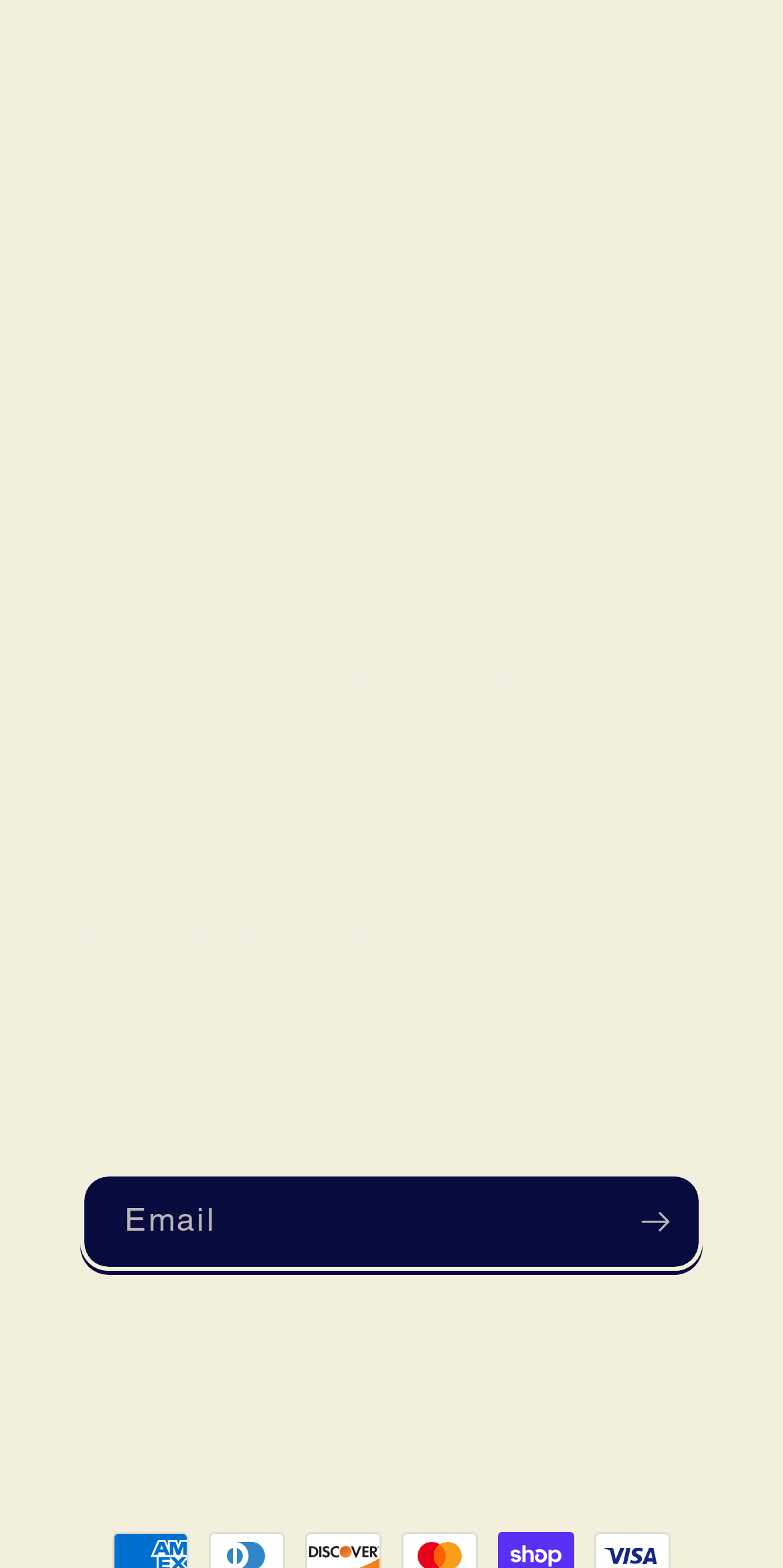What is the purpose of the textbox?
Look at the image and respond to the question as thoroughly as possible.

The textbox is located below the 'Subscribe to our Monthly Newsletter' heading, and it is required, indicating that it is used to enter an email address to subscribe to the newsletter.